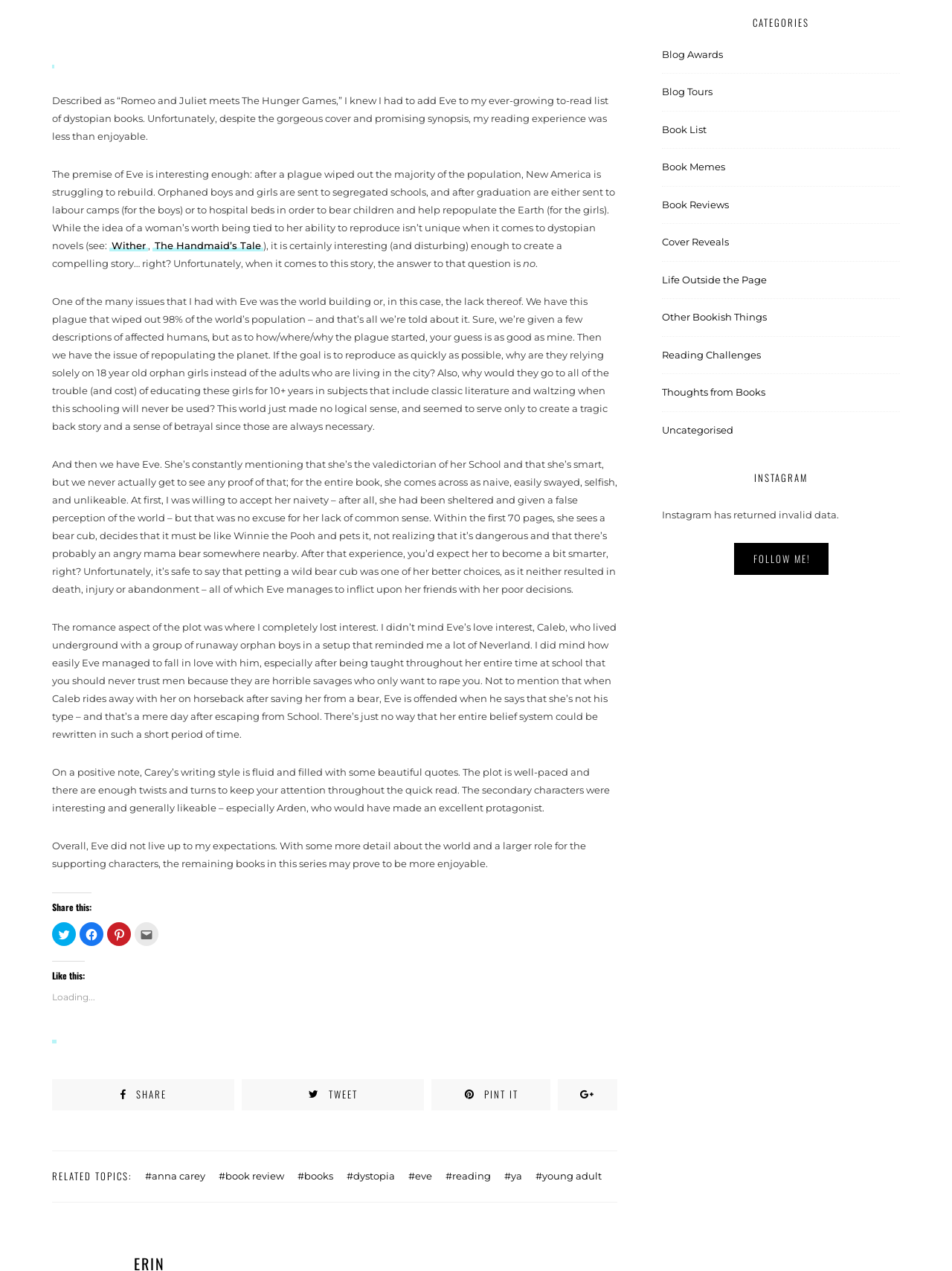Find the bounding box coordinates for the area that should be clicked to accomplish the instruction: "Click to share on Facebook".

[0.084, 0.725, 0.109, 0.744]